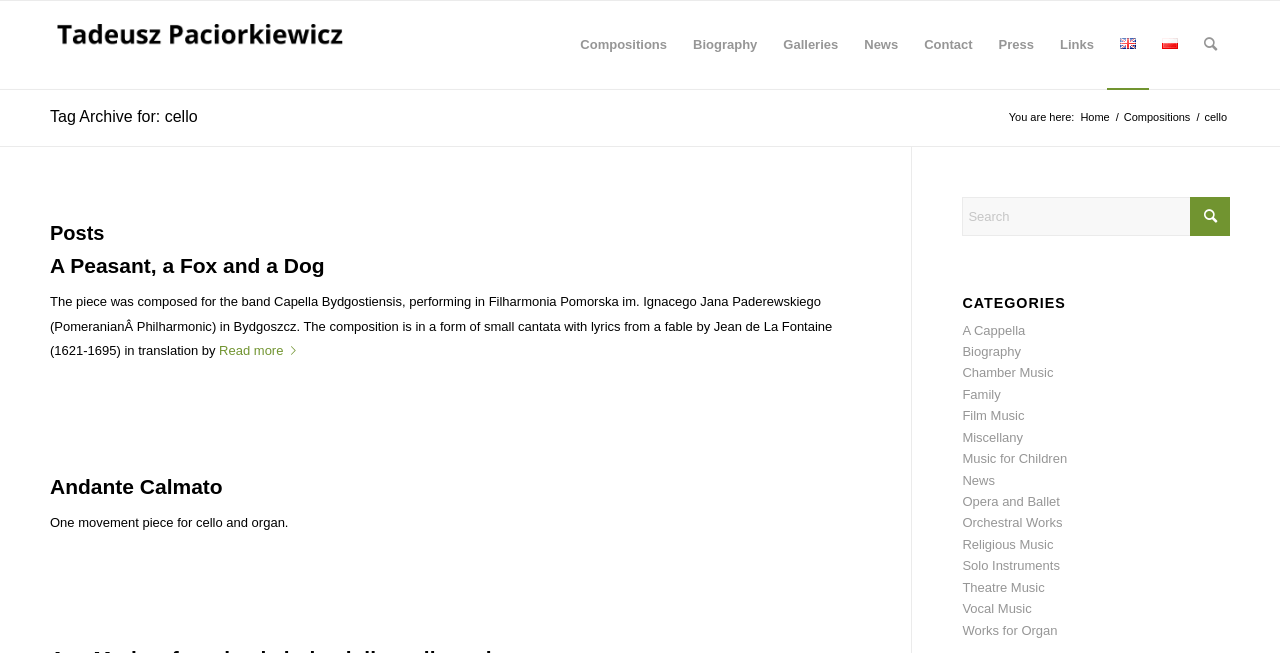Specify the bounding box coordinates of the element's region that should be clicked to achieve the following instruction: "View the 'Biography' page". The bounding box coordinates consist of four float numbers between 0 and 1, in the format [left, top, right, bottom].

[0.531, 0.002, 0.602, 0.136]